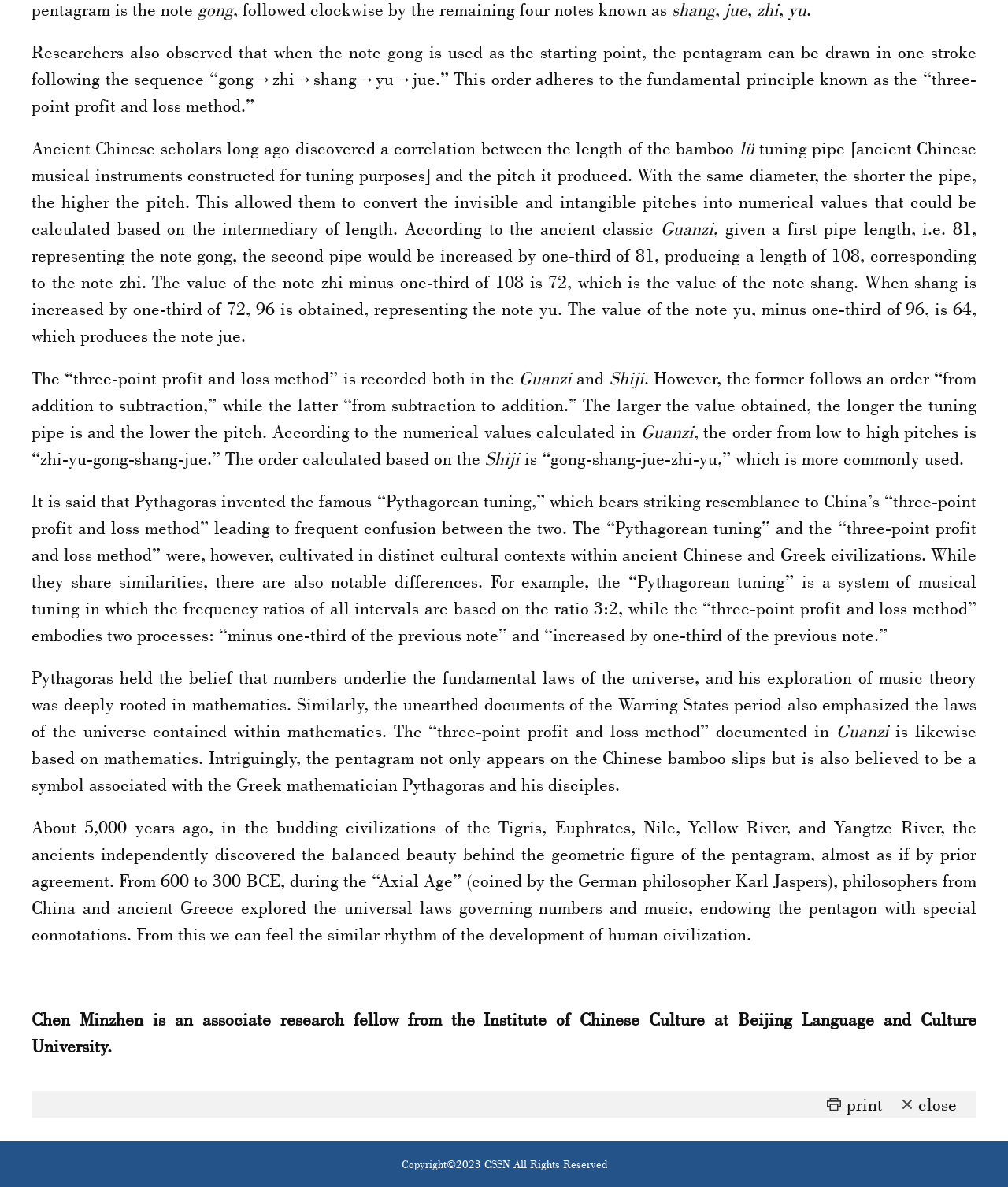Provide a brief response to the question below using one word or phrase:
Who is credited with inventing the Pythagorean tuning?

Pythagoras